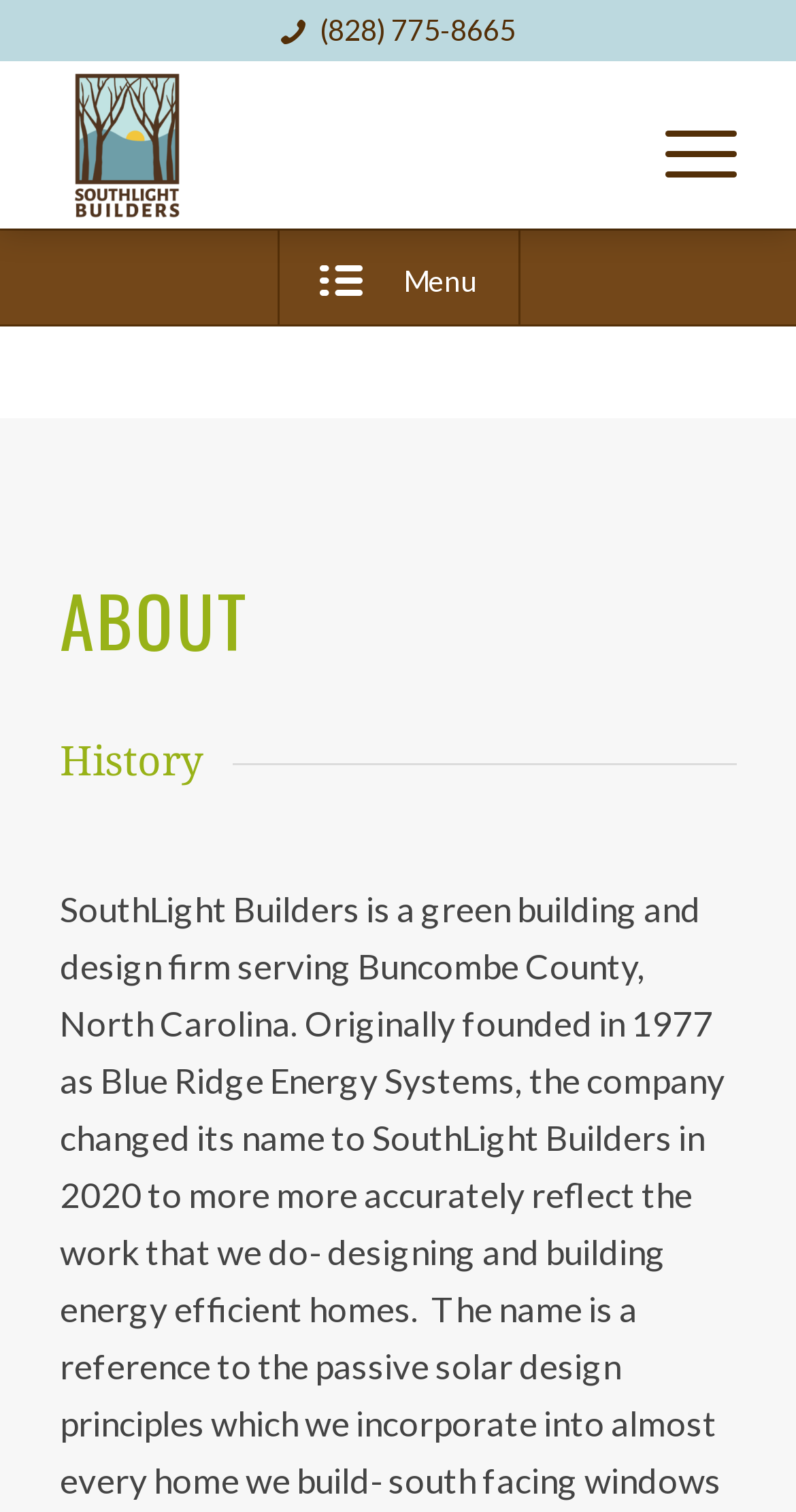Respond with a single word or phrase:
What is the phone number on the webpage?

(828) 775-8665